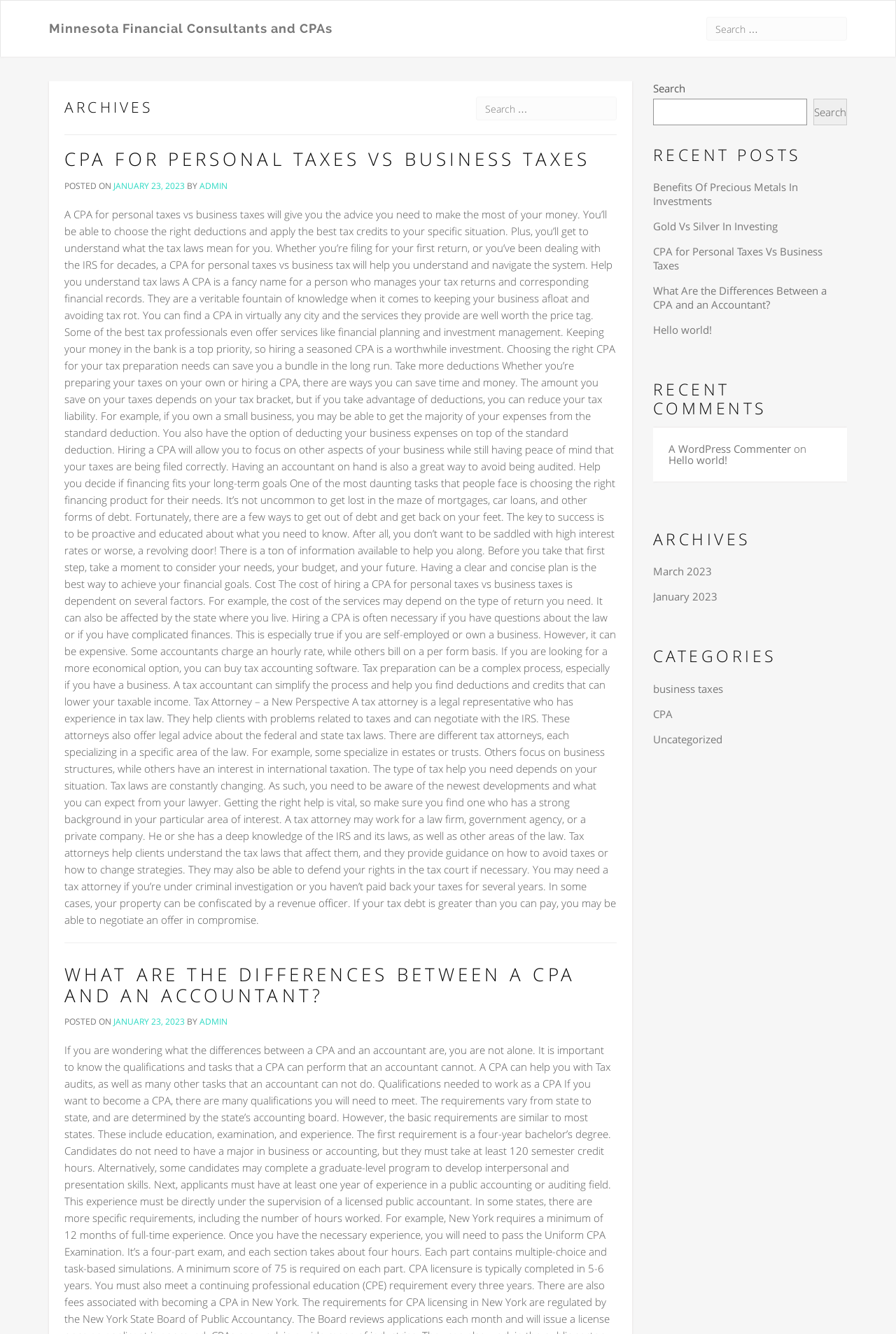Create a full and detailed caption for the entire webpage.

This webpage is about Minnesota Financial Consultants and CPAs, with a focus on personal and business taxes. At the top, there is a link to the website's title, "Minnesota Financial Consultants and CPAs". Below it, there is a search bar that allows users to search for specific topics.

The main content of the webpage is divided into two sections. On the left side, there is an article section that takes up most of the page. The article is titled "CPA for Personal Taxes Vs Business Taxes" and discusses the benefits of hiring a CPA for personal and business tax preparation. The article is divided into several sections, including "Help you understand tax laws", "Take more deductions", "Help you decide if financing fits your long-term goals", and "Cost". There is also a section that compares the differences between a CPA and an accountant.

On the right side, there is a complementary section that contains several links to recent posts, including "Benefits Of Precious Metals In Investments", "Gold Vs Silver In Investing", and "What Are the Differences Between a CPA and an Accountant?". Below the recent posts, there is a section for recent comments, which includes a link to a comment by "A WordPress Commenter" on the post "Hello world!". Further down, there are links to archives, including March 2023 and January 2023, as well as categories, including "business taxes", "CPA", and "Uncategorized".